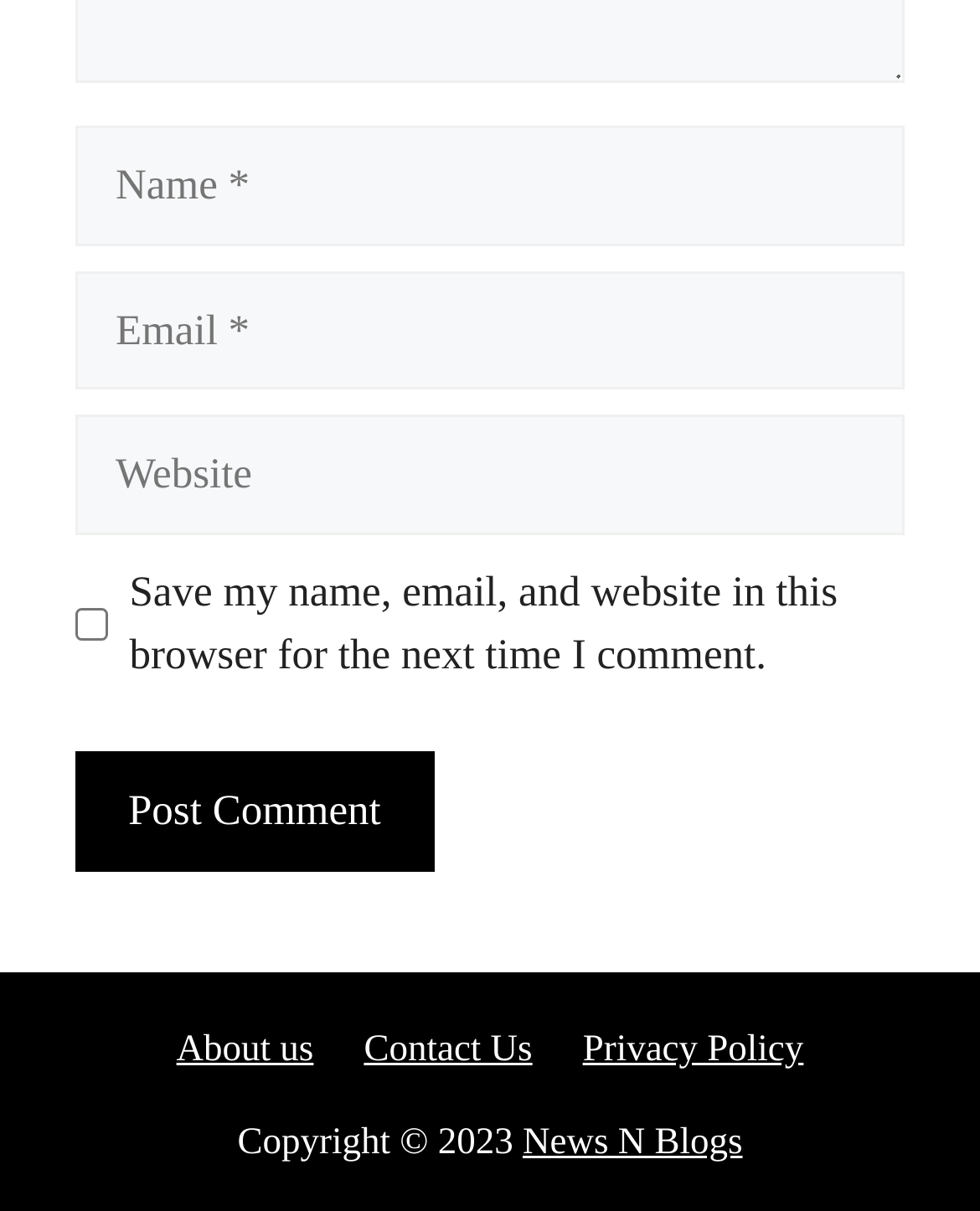Kindly determine the bounding box coordinates for the clickable area to achieve the given instruction: "Enter your name".

[0.077, 0.104, 0.923, 0.203]